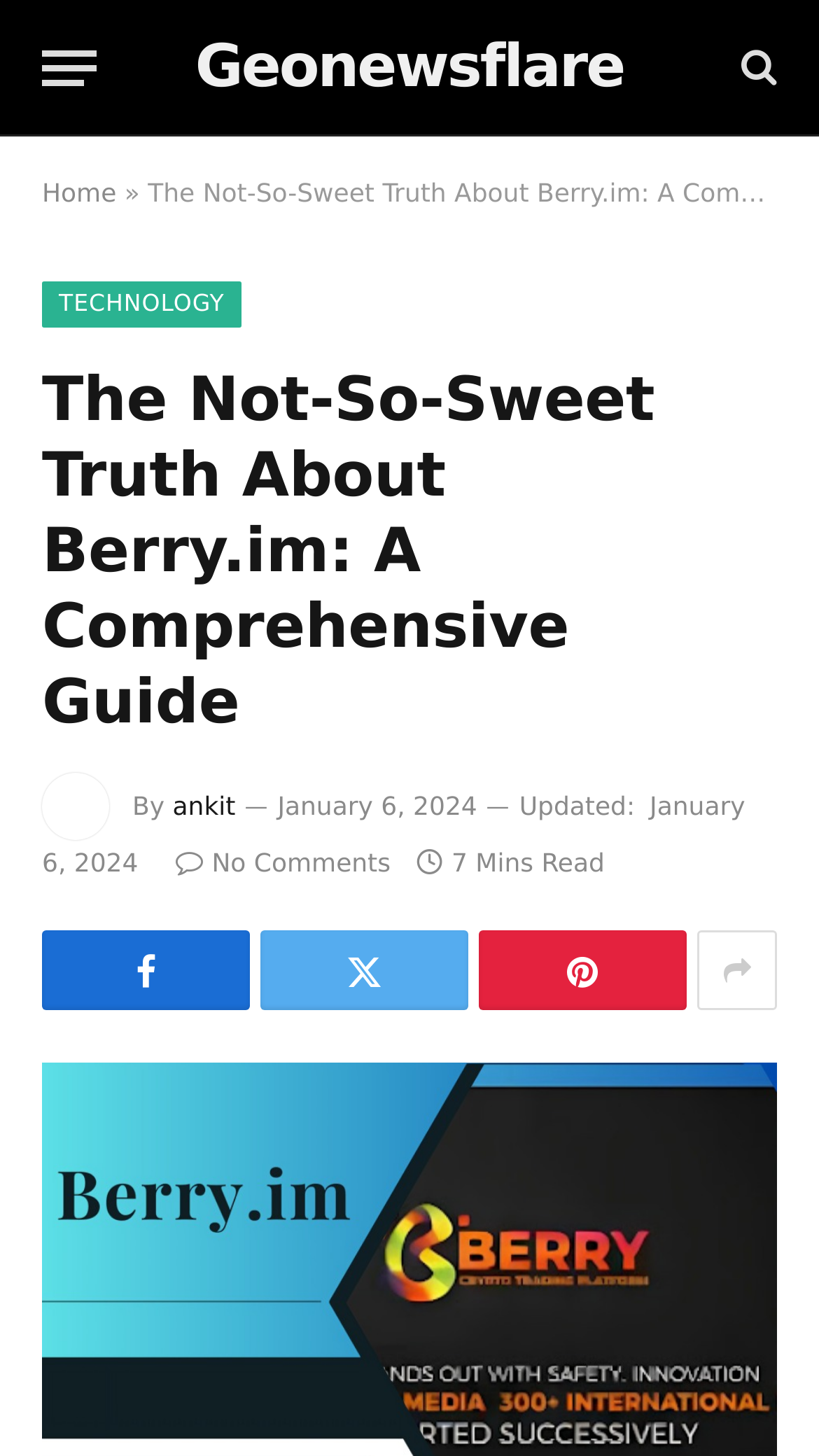Determine the bounding box coordinates of the UI element described below. Use the format (top-left x, top-left y, bottom-right x, bottom-right y) with floating point numbers between 0 and 1: title="Show More Social Sharing"

[0.851, 0.639, 0.949, 0.694]